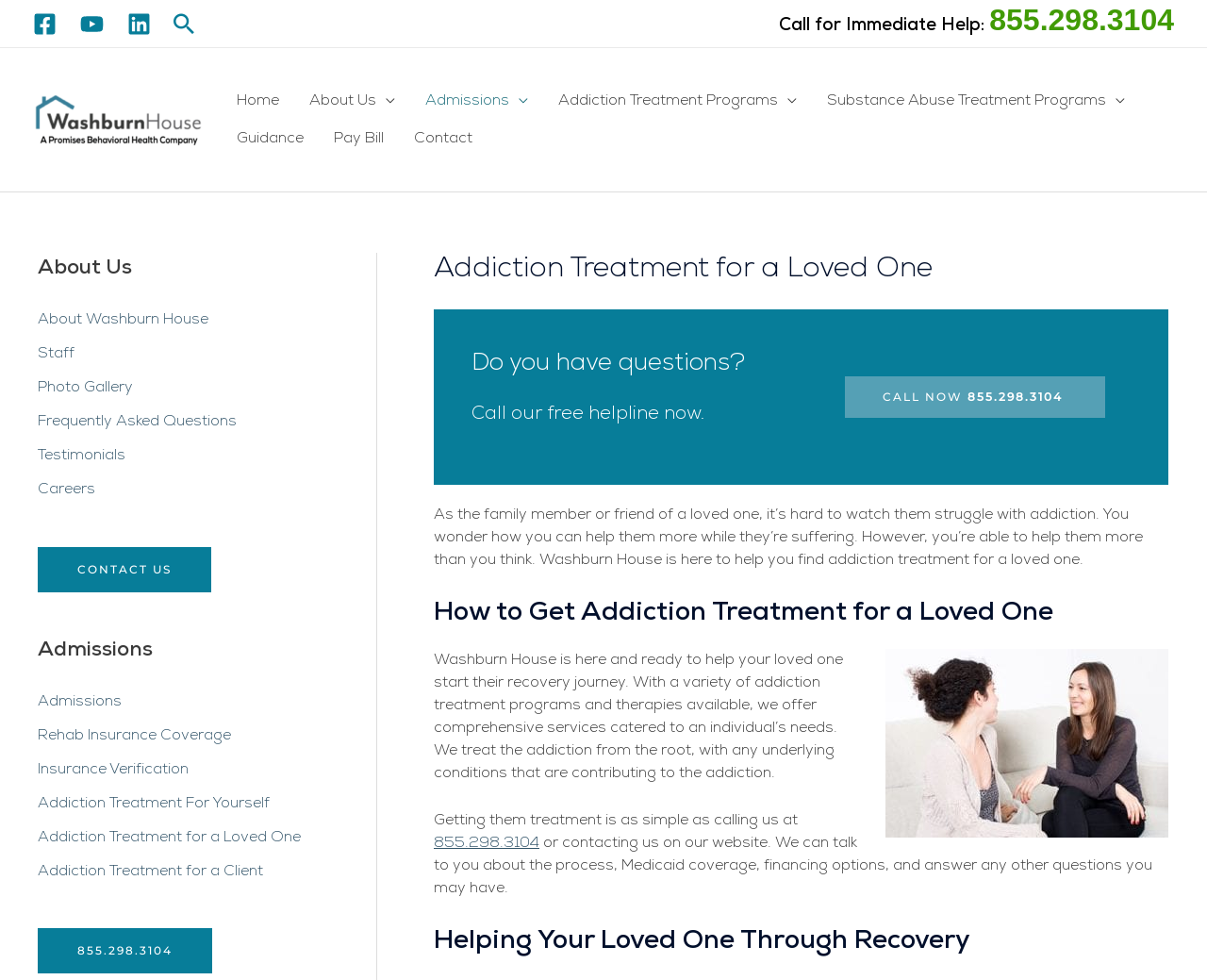What is the first step to get addiction treatment for a loved one?
Examine the image closely and answer the question with as much detail as possible.

I found the first step by reading the text 'Getting them treatment is as simple as calling us at 855.298.3104 or contacting us on our website.' which suggests that the first step is to call Washburn House or contact them through their website.